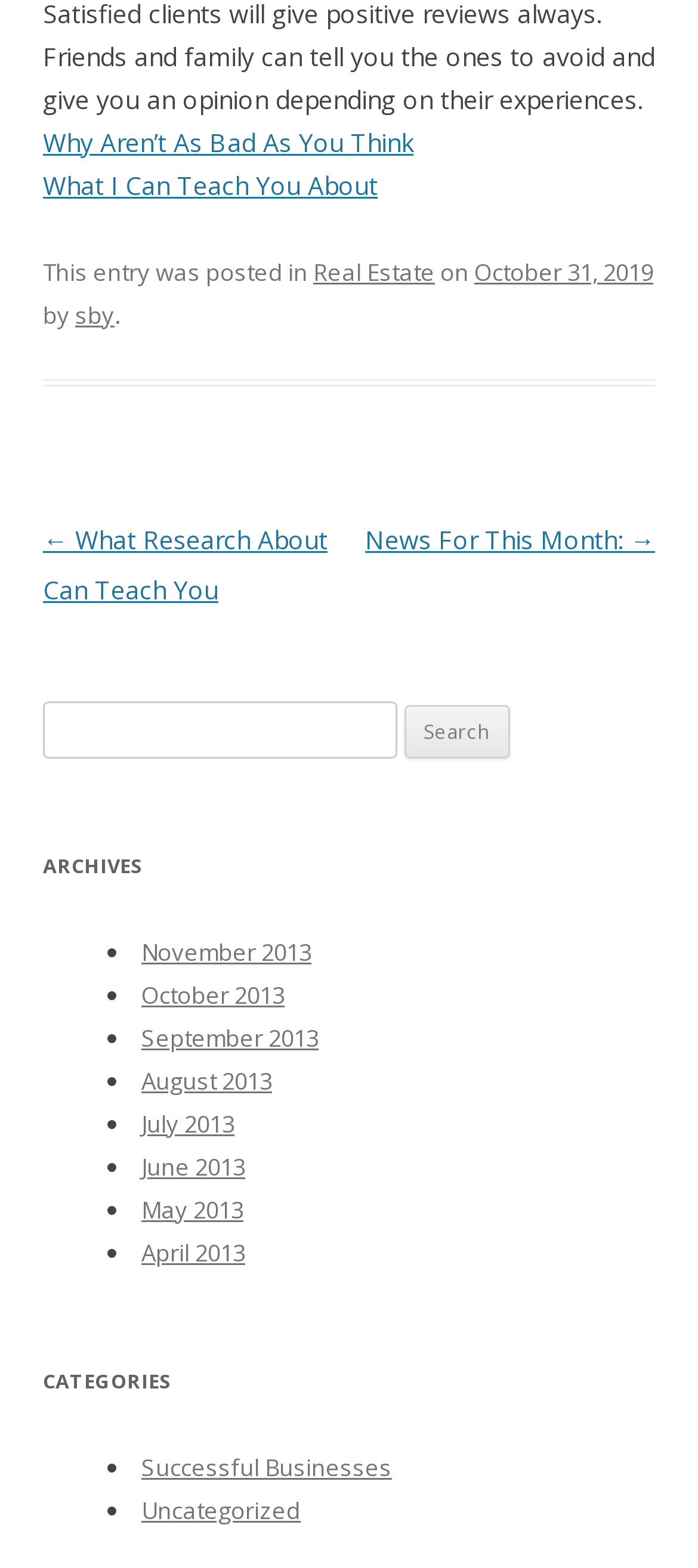Identify the bounding box coordinates of the clickable region to carry out the given instruction: "Search for something".

[0.062, 0.447, 0.938, 0.484]